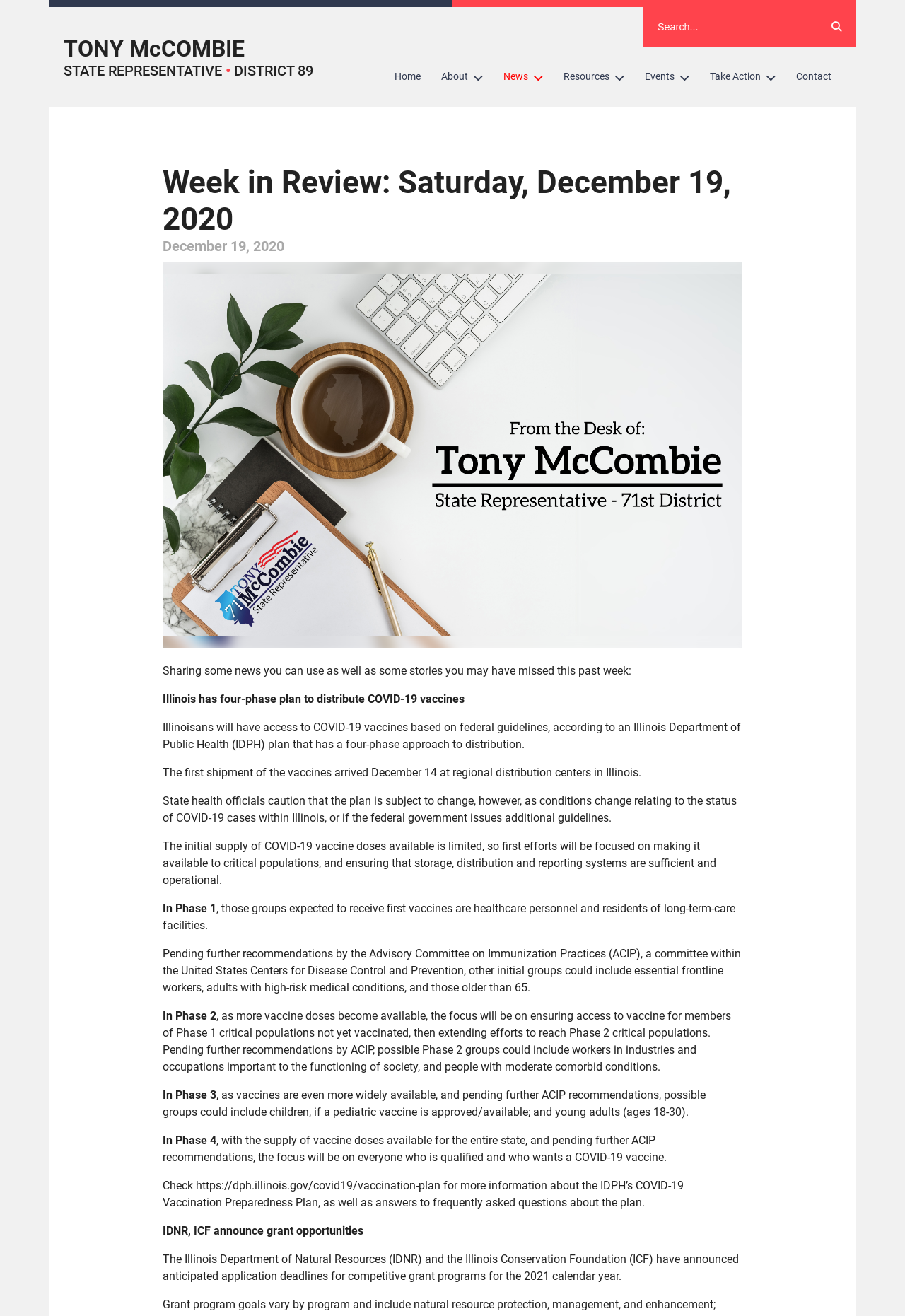Please identify the bounding box coordinates of the area I need to click to accomplish the following instruction: "Search for something".

[0.711, 0.005, 0.903, 0.035]